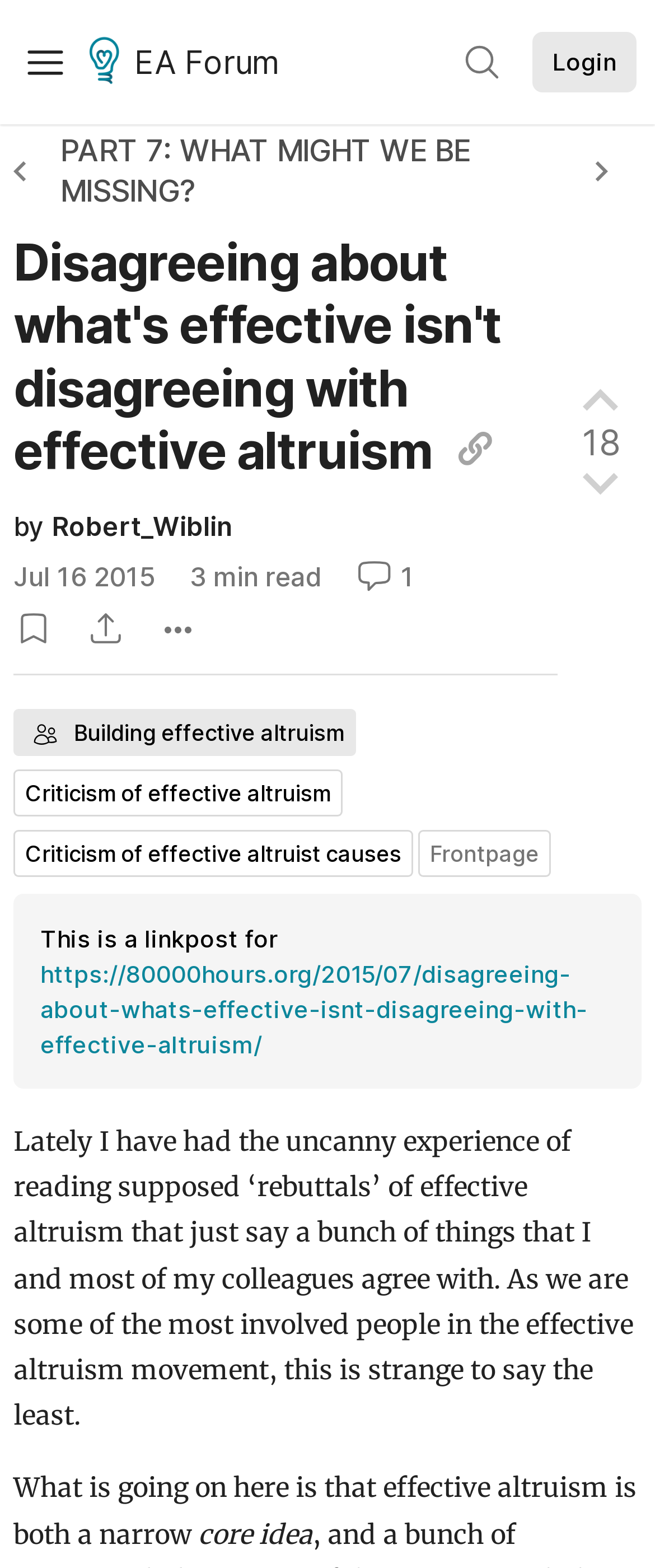What is the date of publication of this article?
Based on the image, answer the question with a single word or brief phrase.

Jul 16 2015